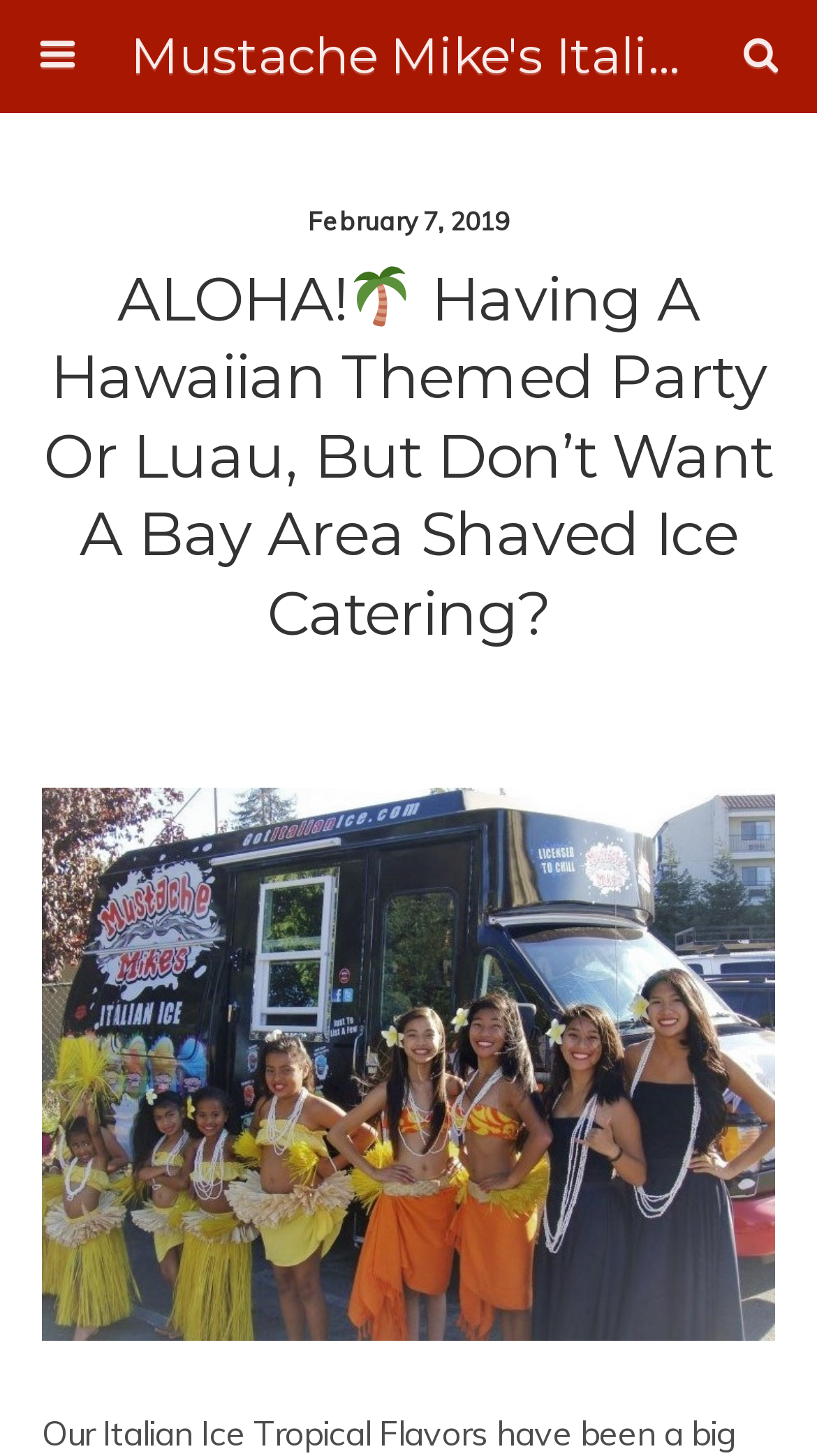Carefully observe the image and respond to the question with a detailed answer:
What is the theme of the party mentioned on the webpage?

I inferred the theme of the party by reading the heading 'ALOHA! 🌴 Having A Hawaiian Themed Party Or Luau, But Don’t Want A Bay Area Shaved Ice Catering?' which suggests a Hawaiian theme.